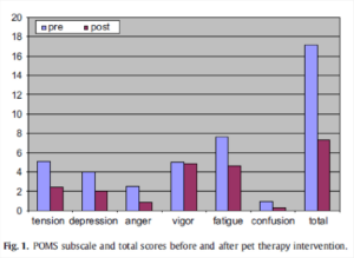What is the purpose of the POMS survey? Observe the screenshot and provide a one-word or short phrase answer.

To assess mood states